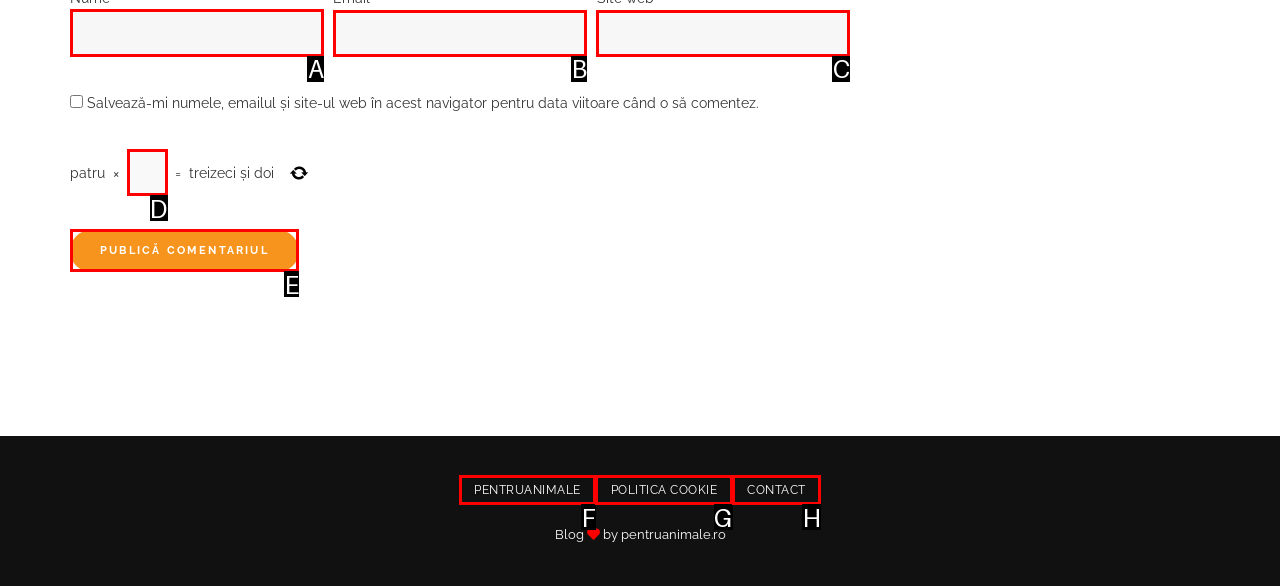To achieve the task: Click on Refund policy, which HTML element do you need to click?
Respond with the letter of the correct option from the given choices.

None